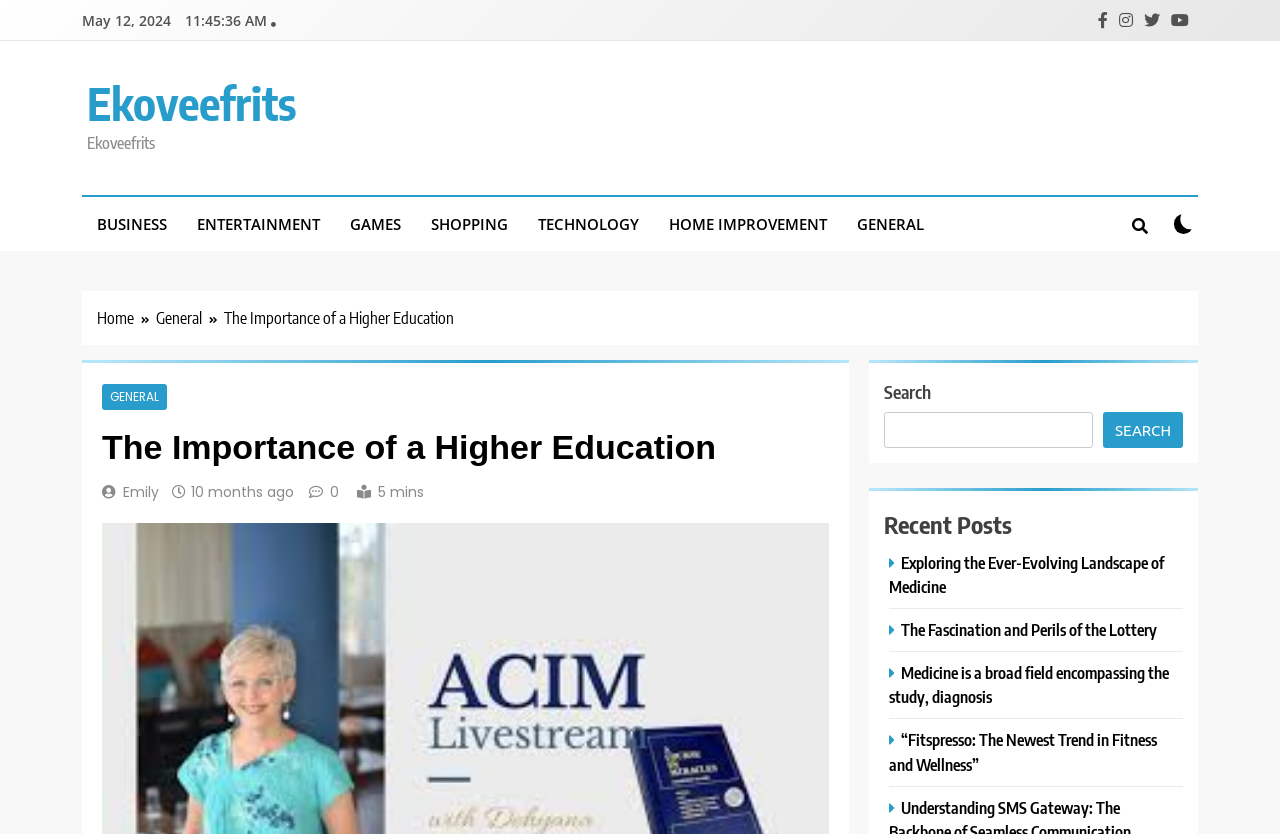Please provide a detailed answer to the question below based on the screenshot: 
How many categories are listed?

The categories are listed horizontally below the breadcrumbs navigation. There are 7 categories: BUSINESS, ENTERTAINMENT, GAMES, SHOPPING, TECHNOLOGY, HOME IMPROVEMENT, and GENERAL.